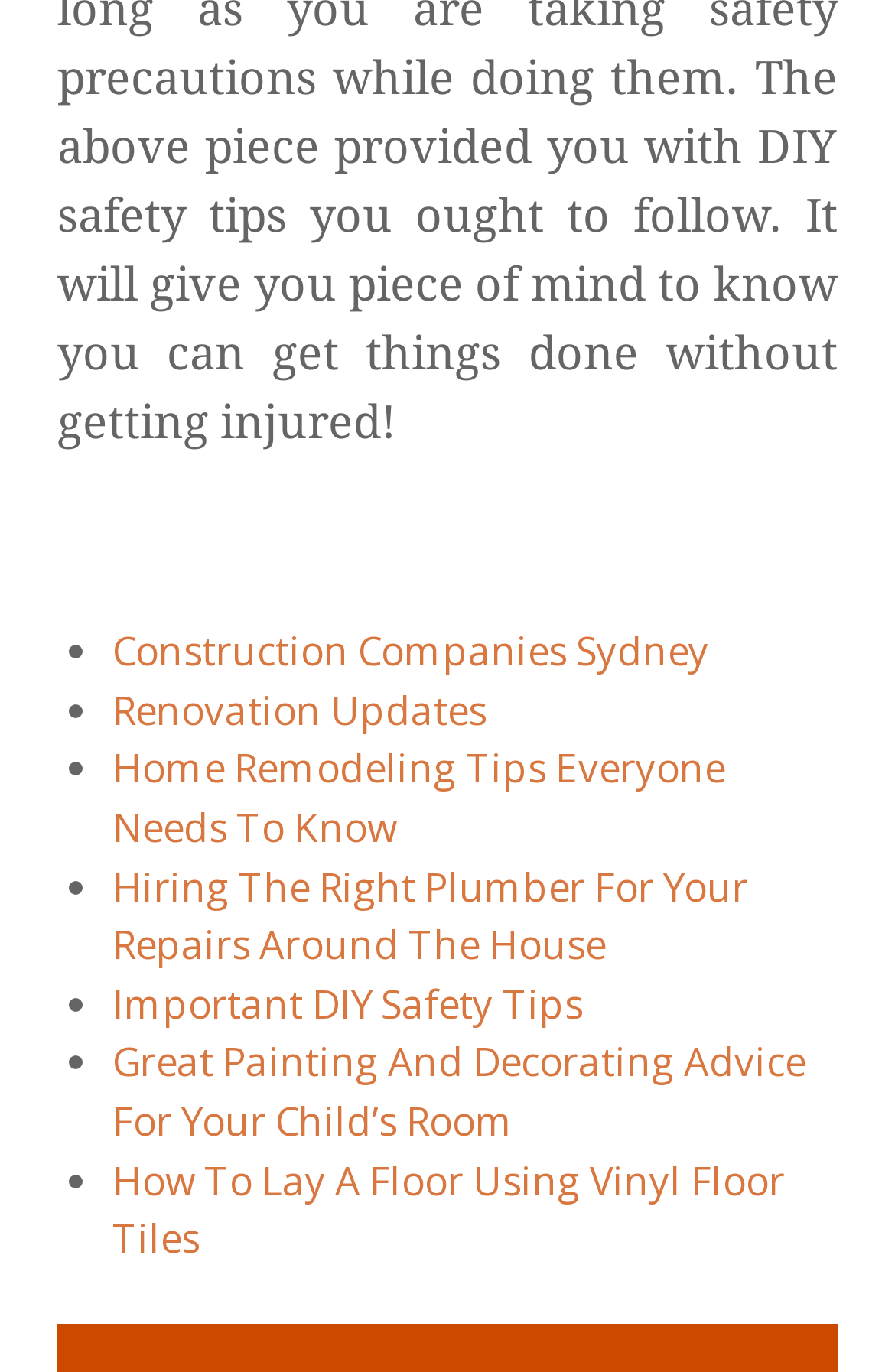Are the links on the webpage organized in a list? Based on the screenshot, please respond with a single word or phrase.

Yes